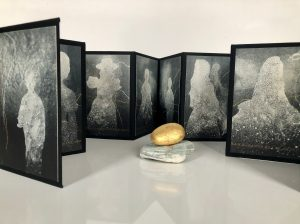Explain what is happening in the image with elaborate details.

The image features a visually striking artist book titled "Lost Voices (a foreign country)" by Christine Sloman, displayed in a concertina style. The book consists of several panels with intricate, ethereal designs that depict ghostly figures, suggesting themes of memory and identity. These panels are set against a sleek, reflective surface that enhances their impact. At the center of the display lies a trio of stones, including a golden stone that adds a touch of warmth and contrast to the monochrome presentation. This artwork is part of the ongoing exhibition "Kinship" at the Edinburgh Printmakers, which showcases the artist's exploration of lost identities and the transient nature of memory through the medium of printmaking.